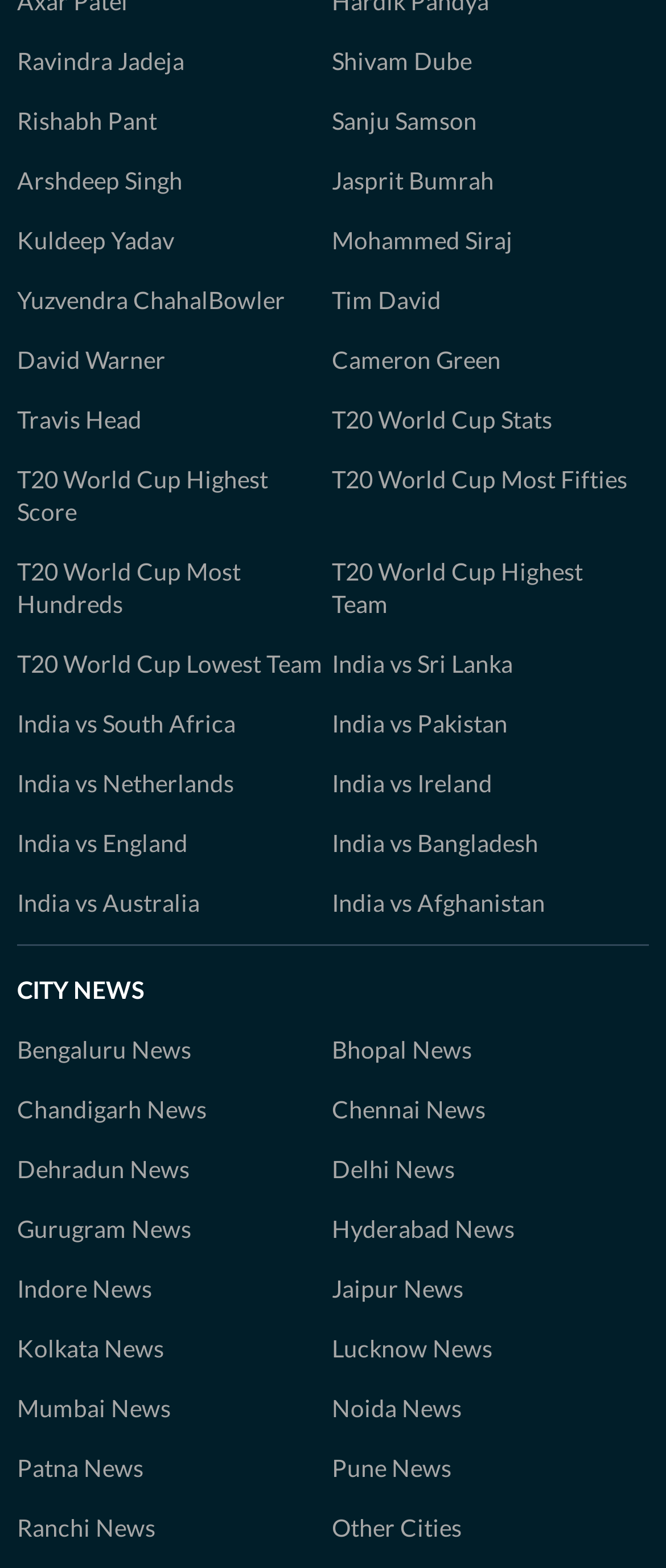Please provide the bounding box coordinates for the element that needs to be clicked to perform the following instruction: "Get news from Bengaluru". The coordinates should be given as four float numbers between 0 and 1, i.e., [left, top, right, bottom].

[0.026, 0.659, 0.287, 0.678]